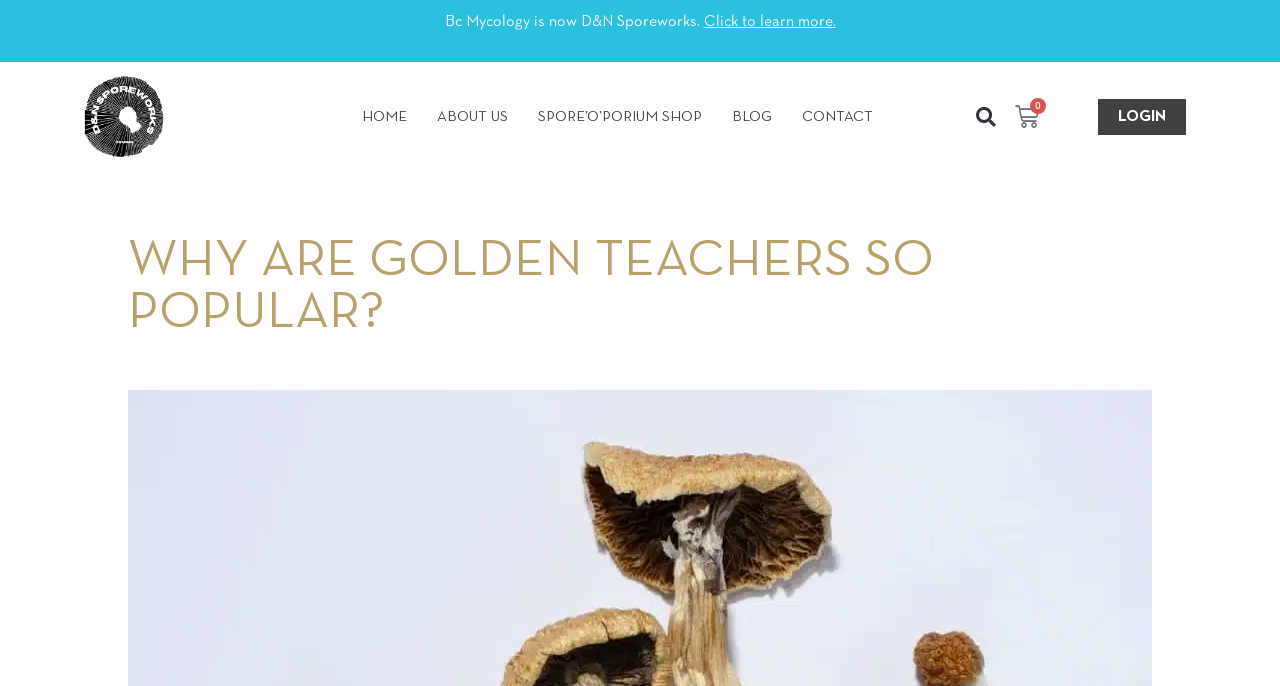Please find the bounding box coordinates of the element's region to be clicked to carry out this instruction: "Click to learn more about BC Mycology".

[0.347, 0.022, 0.653, 0.042]